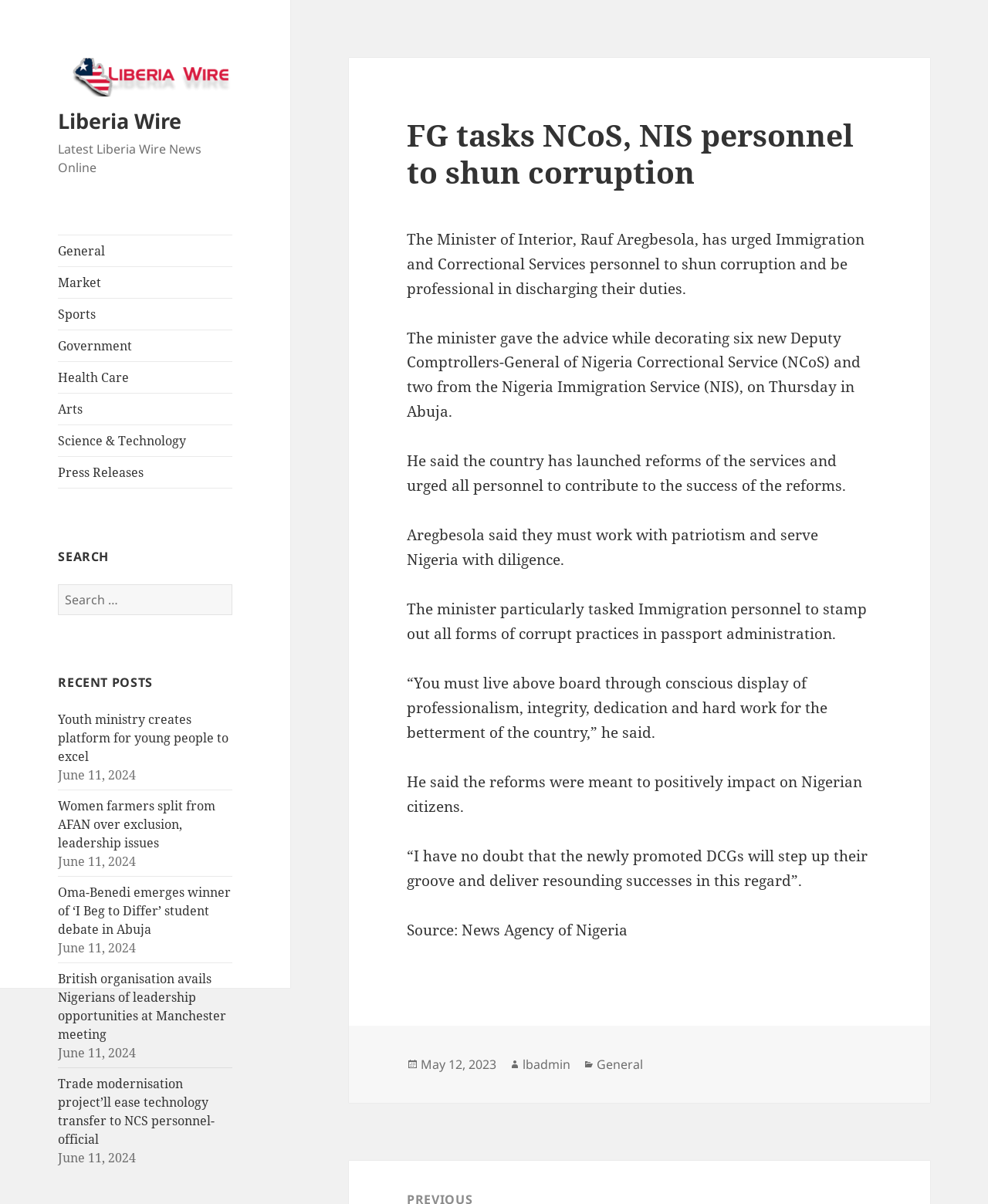Please locate the bounding box coordinates of the element that should be clicked to achieve the given instruction: "View posts in General category".

[0.604, 0.877, 0.651, 0.892]